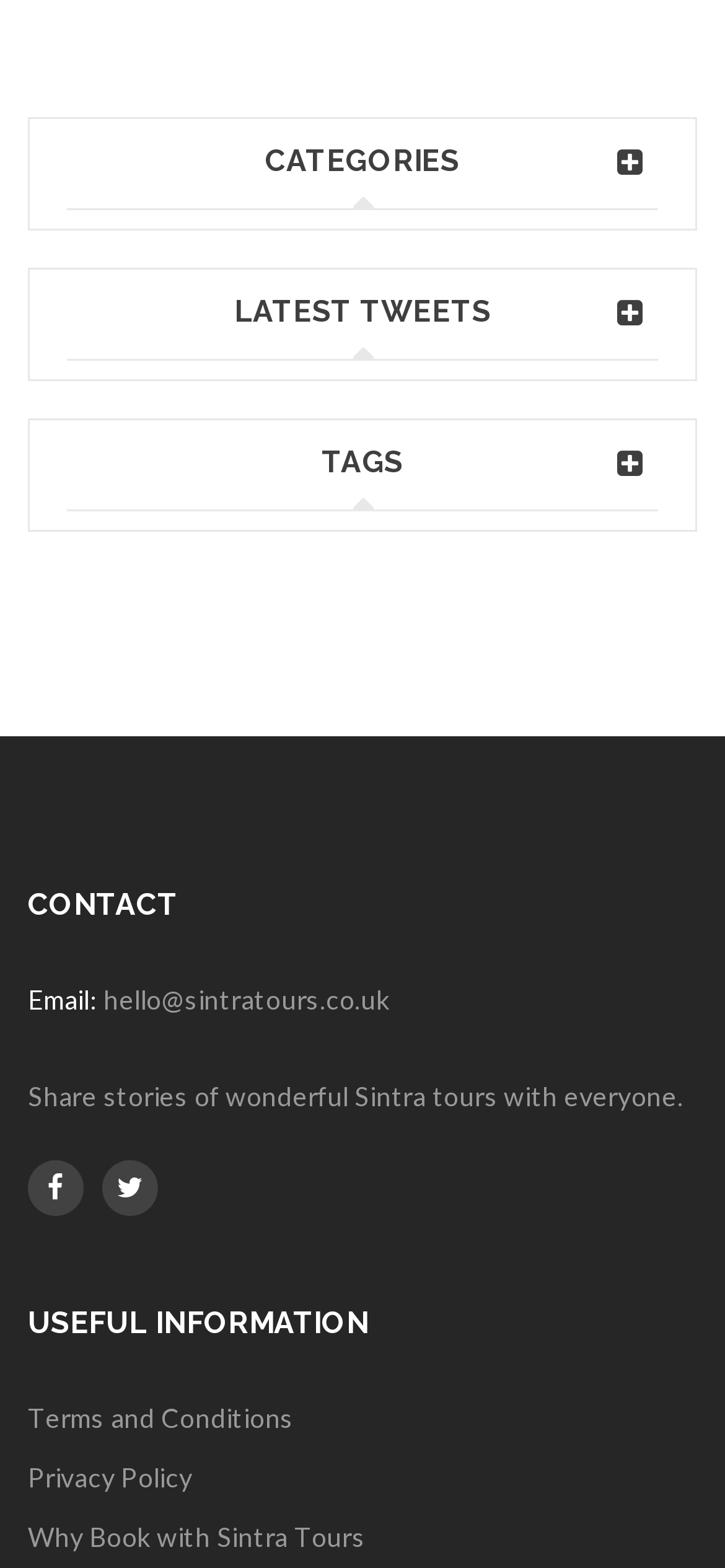Find the coordinates for the bounding box of the element with this description: "Why Book with Sintra Tours".

[0.038, 0.97, 0.504, 0.991]